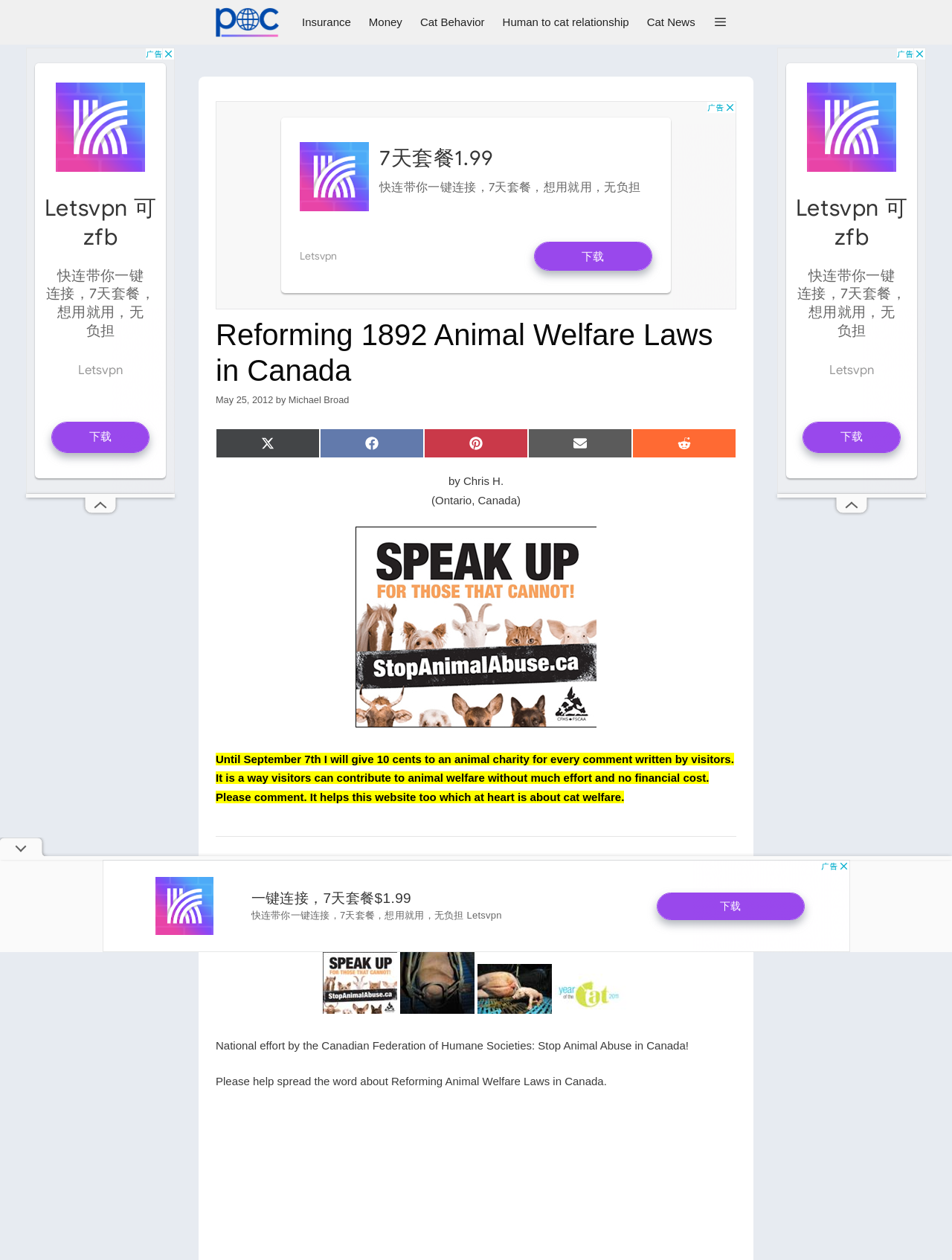What is the purpose of commenting on the webpage?
Please respond to the question thoroughly and include all relevant details.

According to the webpage, commenting on the webpage will contribute to animal welfare without any financial cost, and it will also help the website, which is focused on cat welfare.